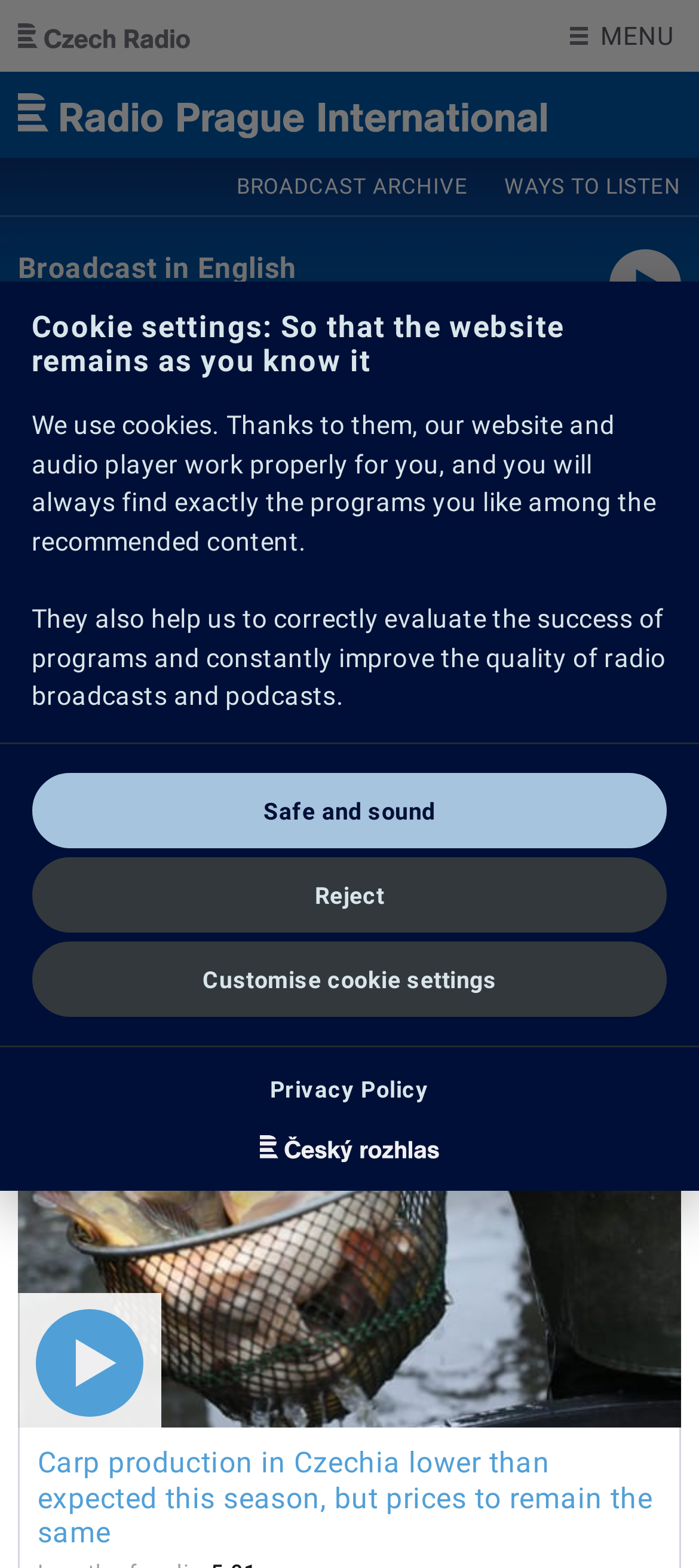Identify the bounding box coordinates of the specific part of the webpage to click to complete this instruction: "Click the 'Czech Christmas' link".

[0.0, 0.279, 1.0, 0.445]